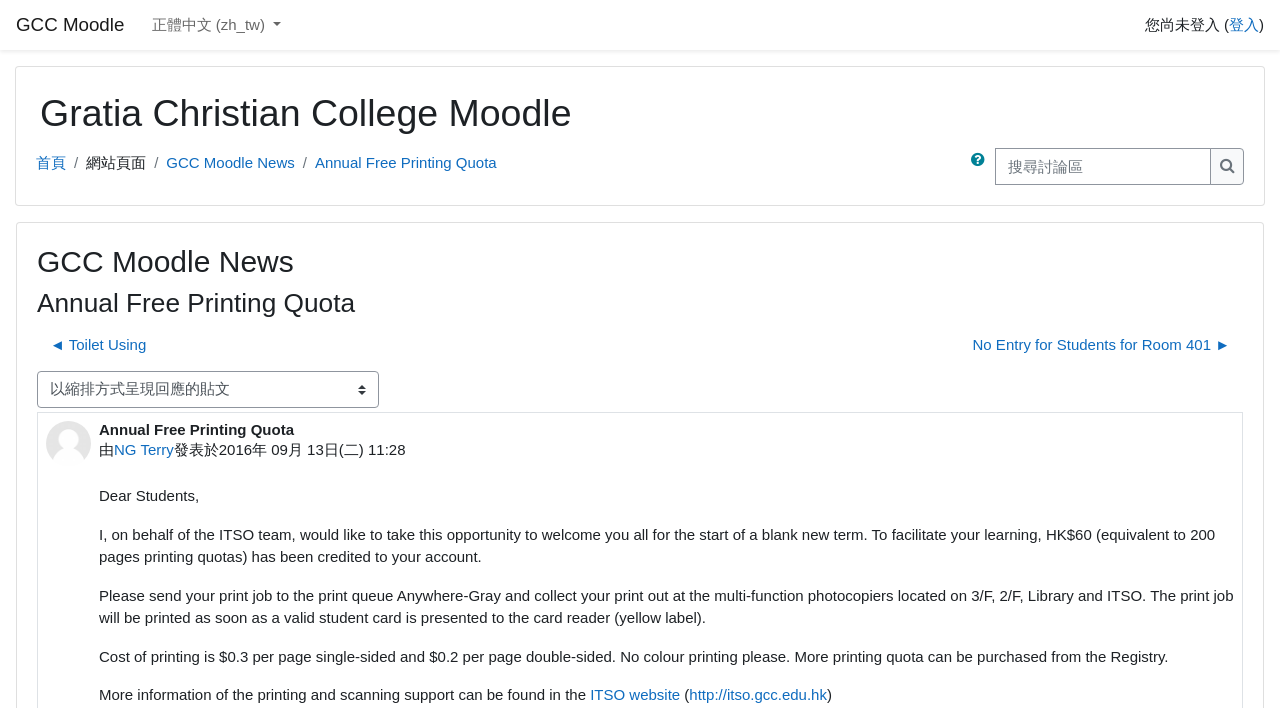Please indicate the bounding box coordinates of the element's region to be clicked to achieve the instruction: "log in". Provide the coordinates as four float numbers between 0 and 1, i.e., [left, top, right, bottom].

[0.96, 0.023, 0.984, 0.047]